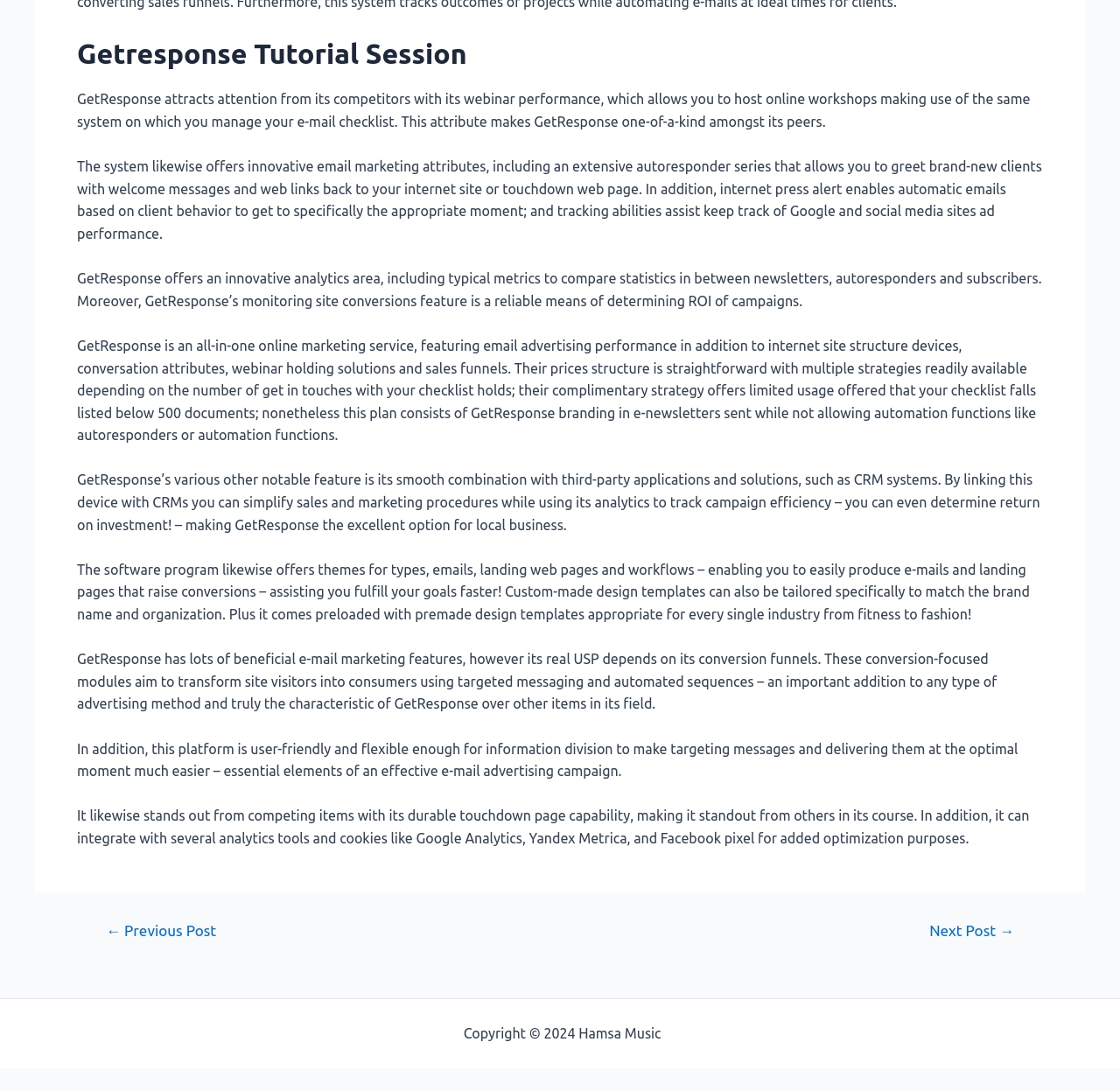Locate and provide the bounding box coordinates for the HTML element that matches this description: "Next Post →".

[0.81, 0.846, 0.926, 0.859]